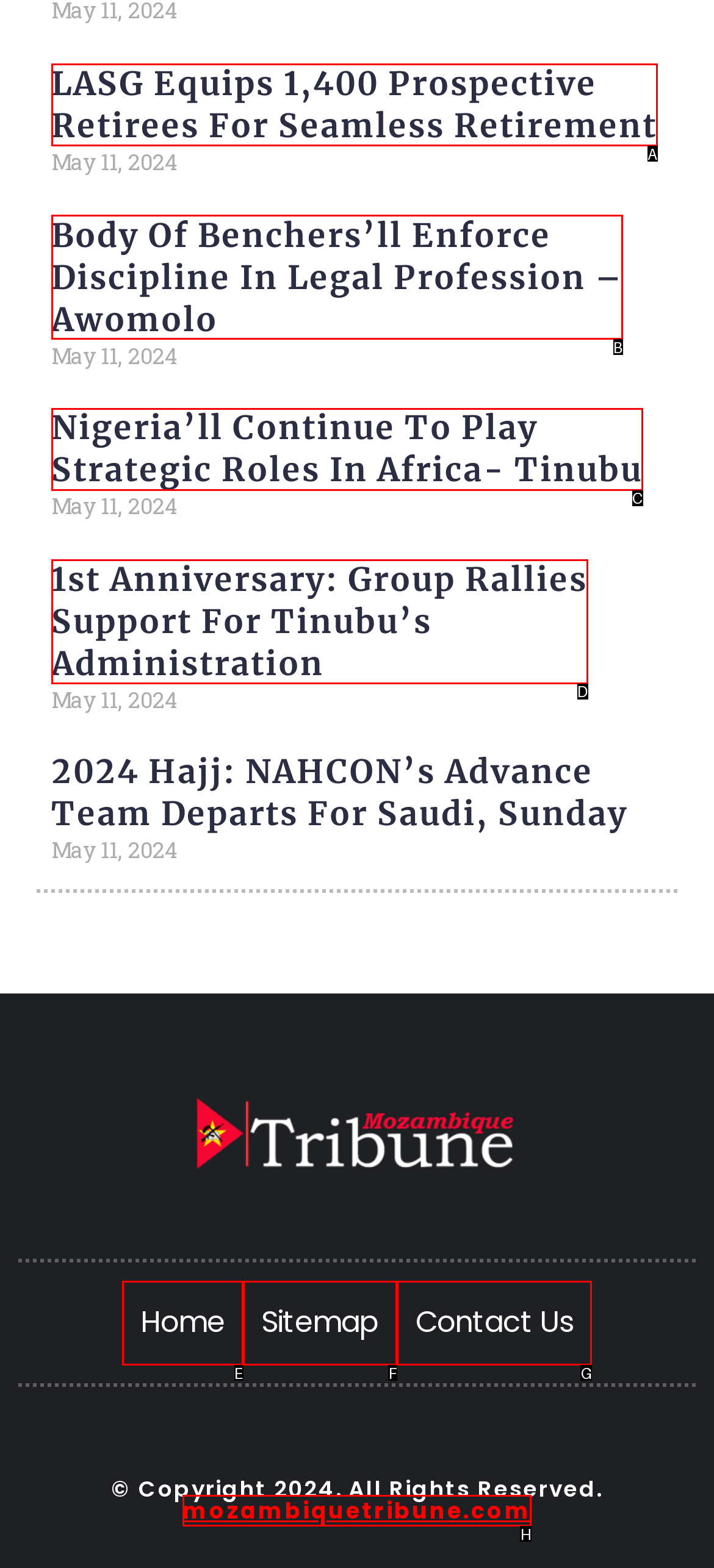Choose the HTML element that aligns with the description: Home. Indicate your choice by stating the letter.

E